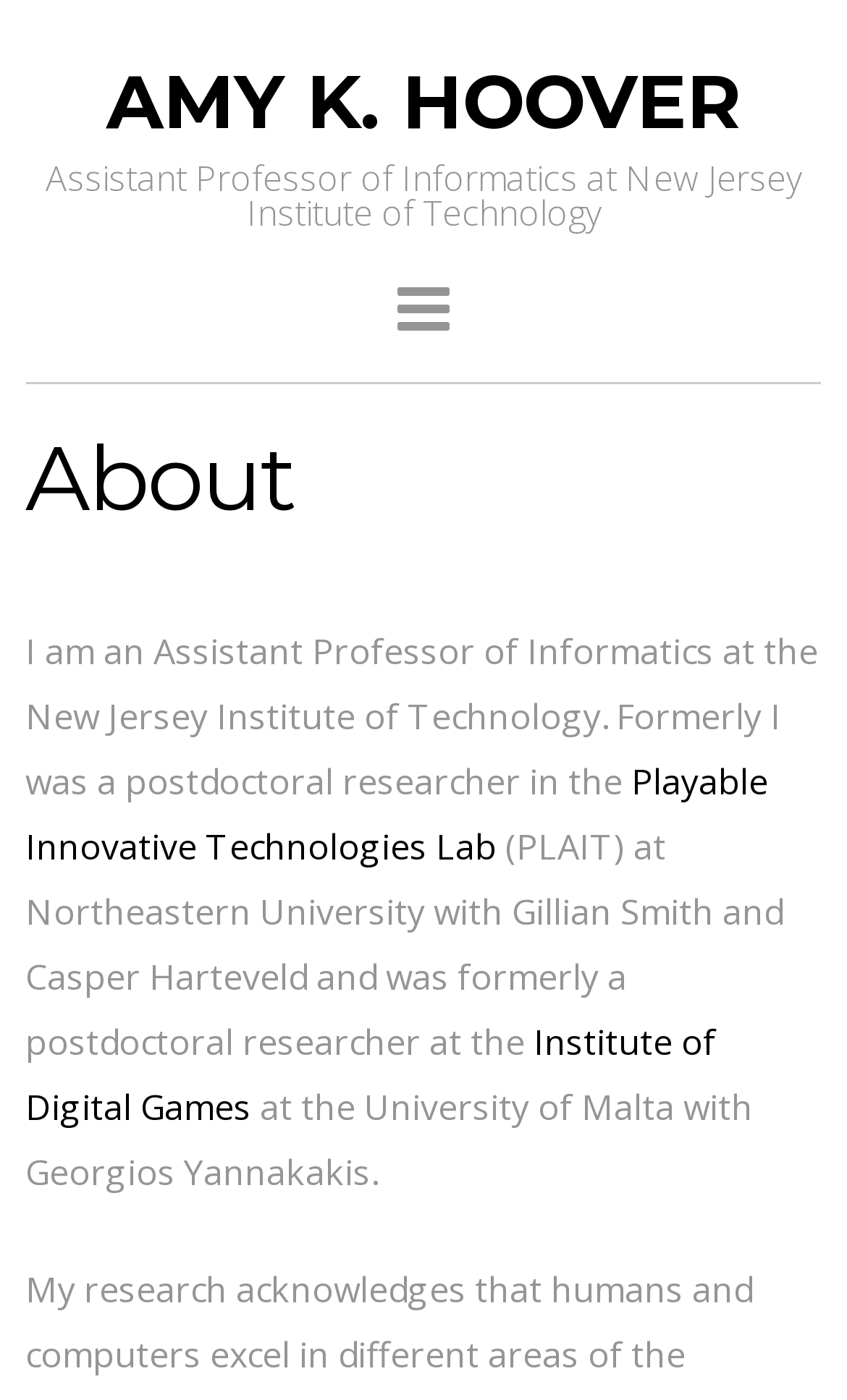What is the name of the lab Amy K. Hoover was a part of?
Examine the webpage screenshot and provide an in-depth answer to the question.

The link 'Playable Innovative Technologies Lab' is mentioned in the webpage, which suggests that Amy K. Hoover was a part of this lab.